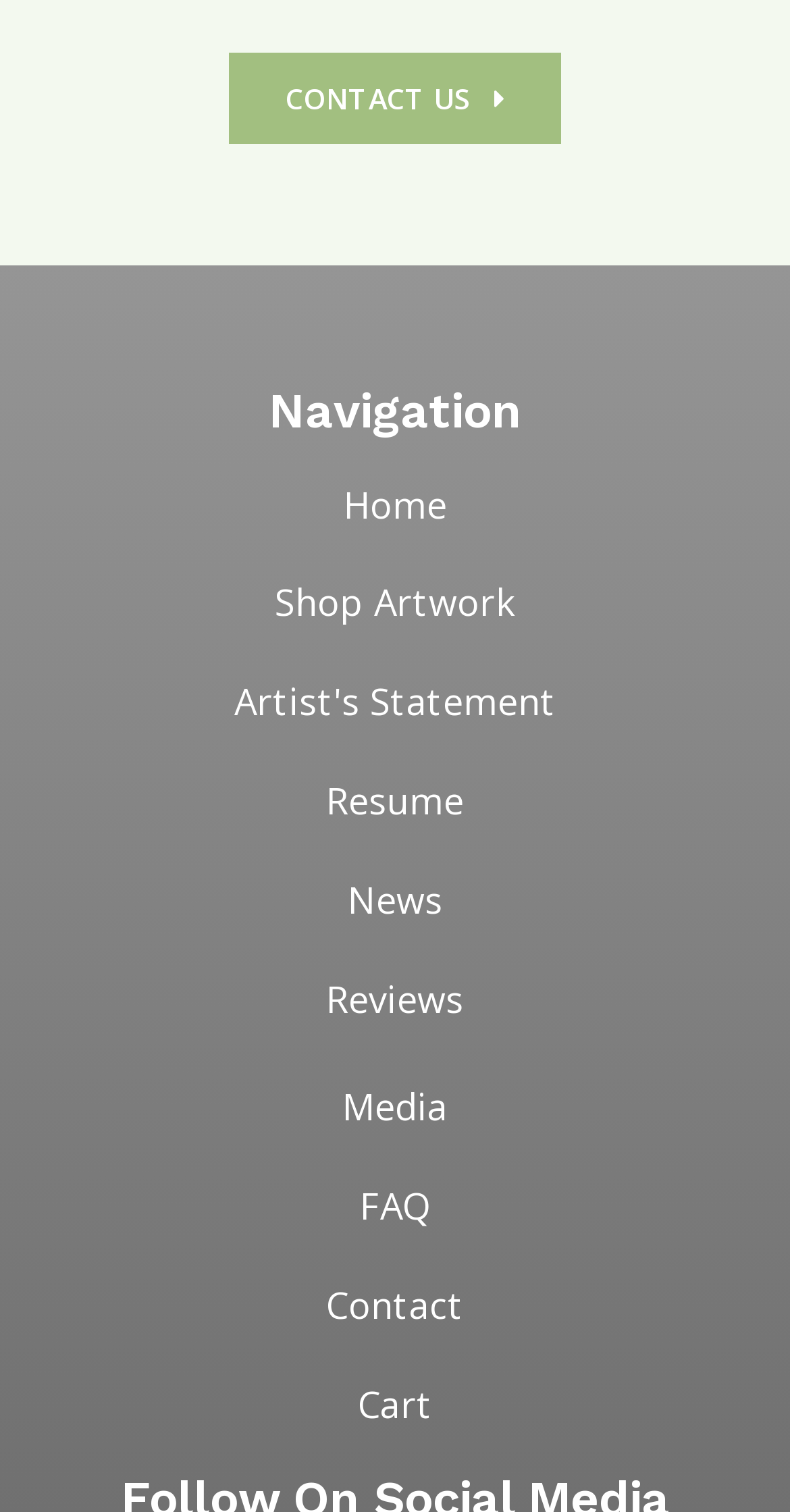Pinpoint the bounding box coordinates of the clickable area necessary to execute the following instruction: "go to contact us page". The coordinates should be given as four float numbers between 0 and 1, namely [left, top, right, bottom].

[0.29, 0.034, 0.71, 0.095]